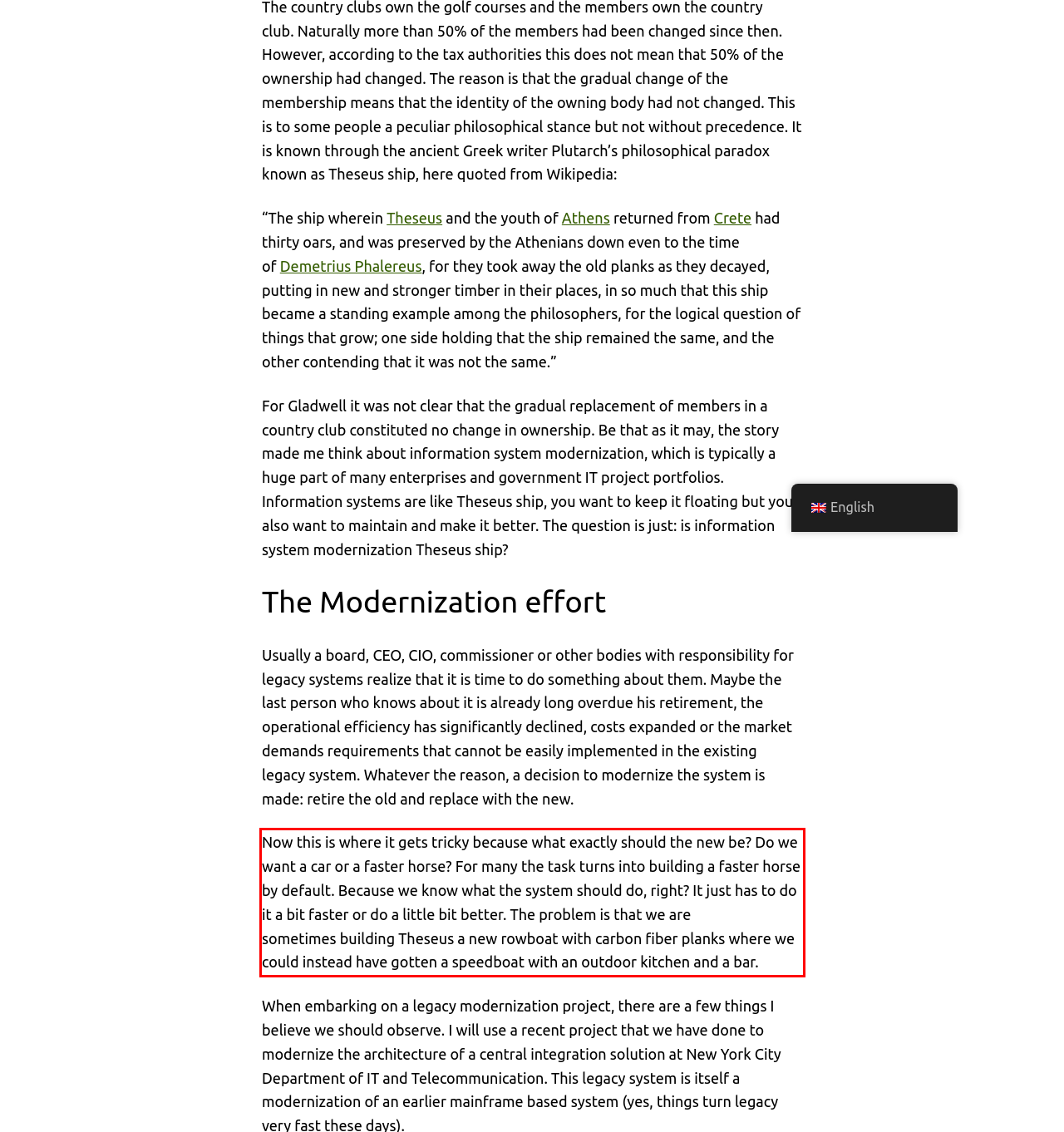Using the provided webpage screenshot, recognize the text content in the area marked by the red bounding box.

Now this is where it gets tricky because what exactly should the new be? Do we want a car or a faster horse? For many the task turns into building a faster horse by default. Because we know what the system should do, right? It just has to do it a bit faster or do a little bit better. The problem is that we are sometimes building Theseus a new rowboat with carbon fiber planks where we could instead have gotten a speedboat with an outdoor kitchen and a bar.